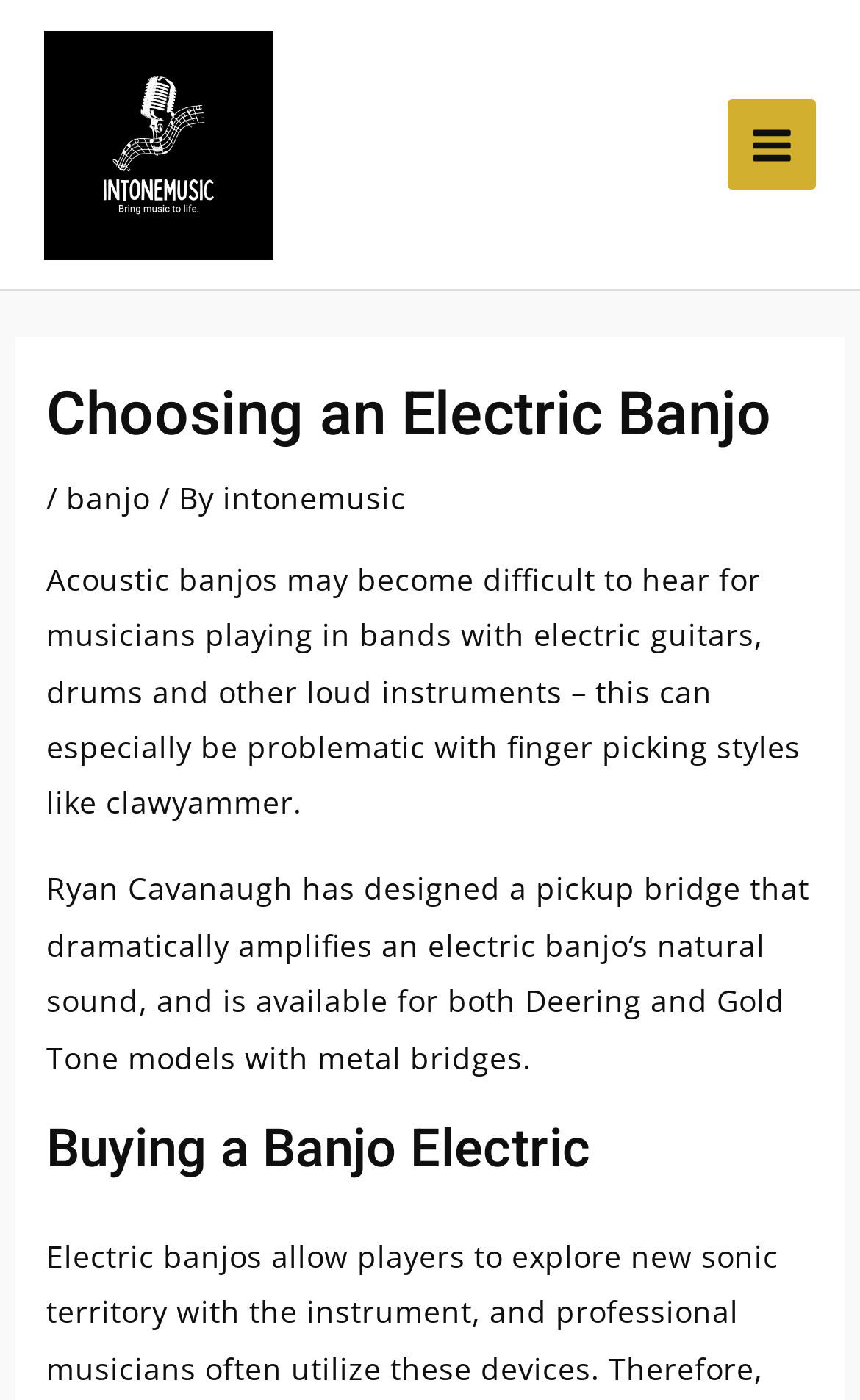What is the website's domain name?
Look at the image and provide a detailed response to the question.

I found the website's domain name by looking at the link element at the top of the webpage, which has the text 'intonemusic.com' and is located at coordinates [0.051, 0.086, 0.318, 0.115].